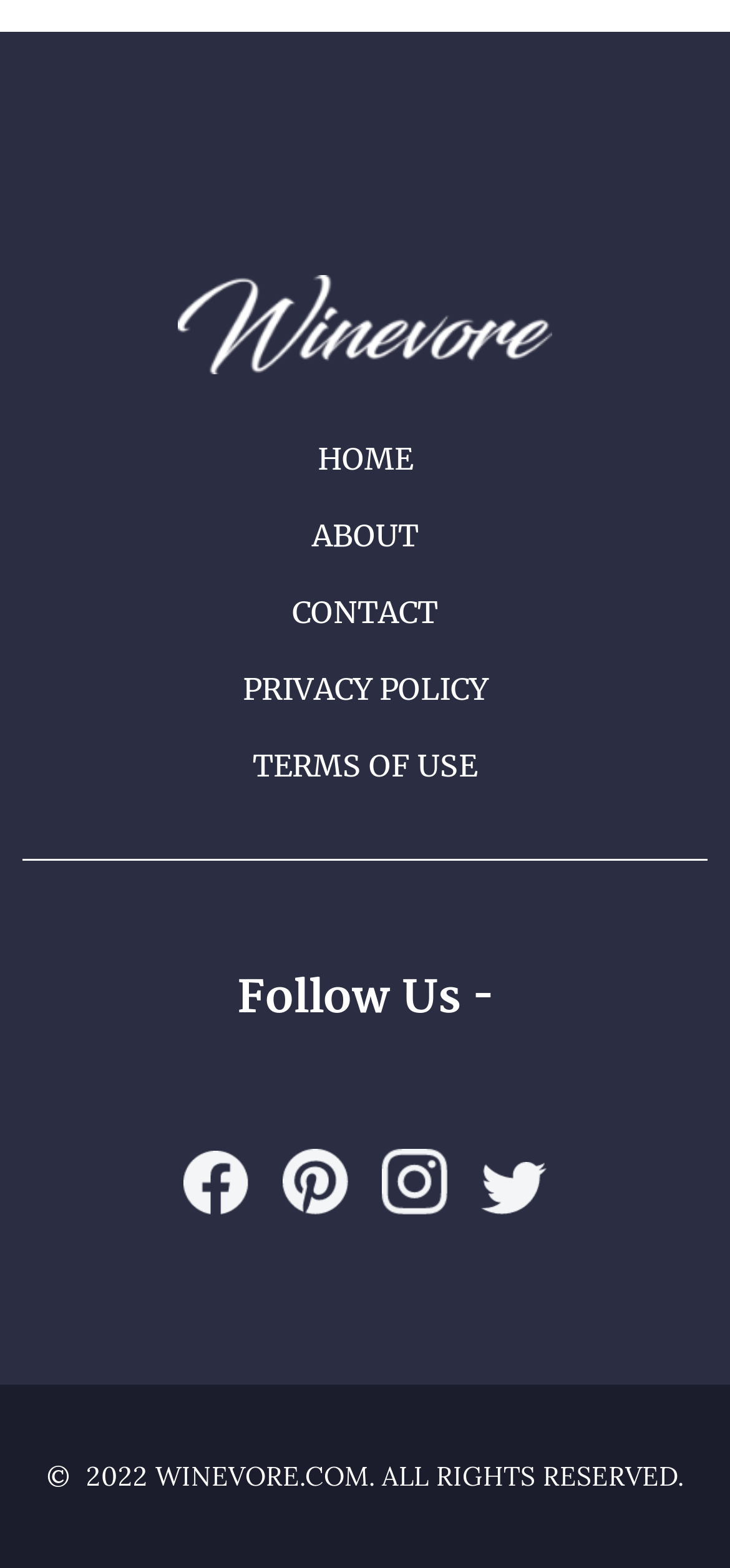Can you find the bounding box coordinates of the area I should click to execute the following instruction: "click the PRIVACY POLICY link"?

[0.332, 0.428, 0.668, 0.452]